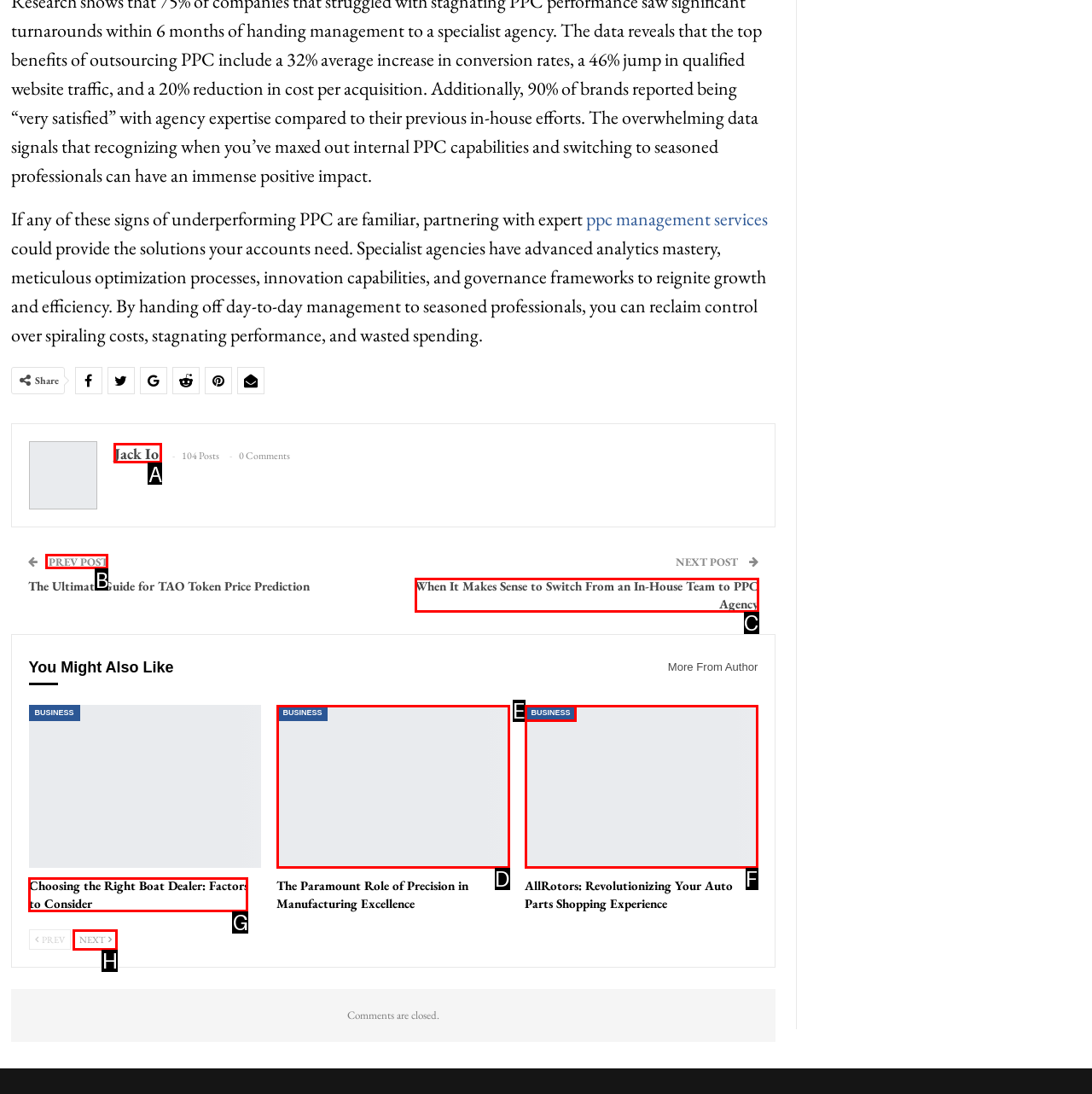Which option should you click on to fulfill this task: Read the previous post? Answer with the letter of the correct choice.

B